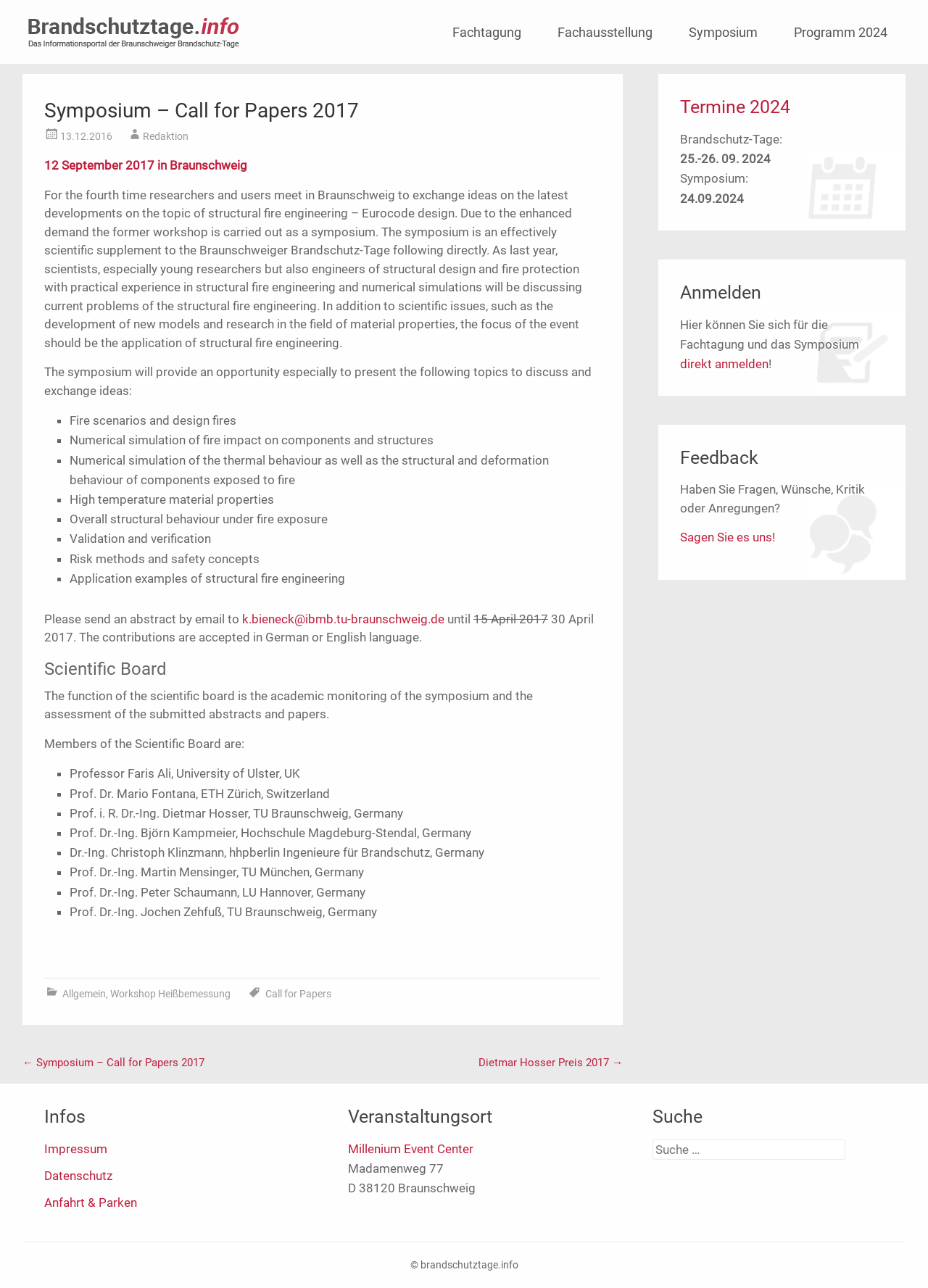Extract the bounding box coordinates of the UI element described by: "direkt anmelden". The coordinates should include four float numbers ranging from 0 to 1, e.g., [left, top, right, bottom].

[0.733, 0.277, 0.828, 0.288]